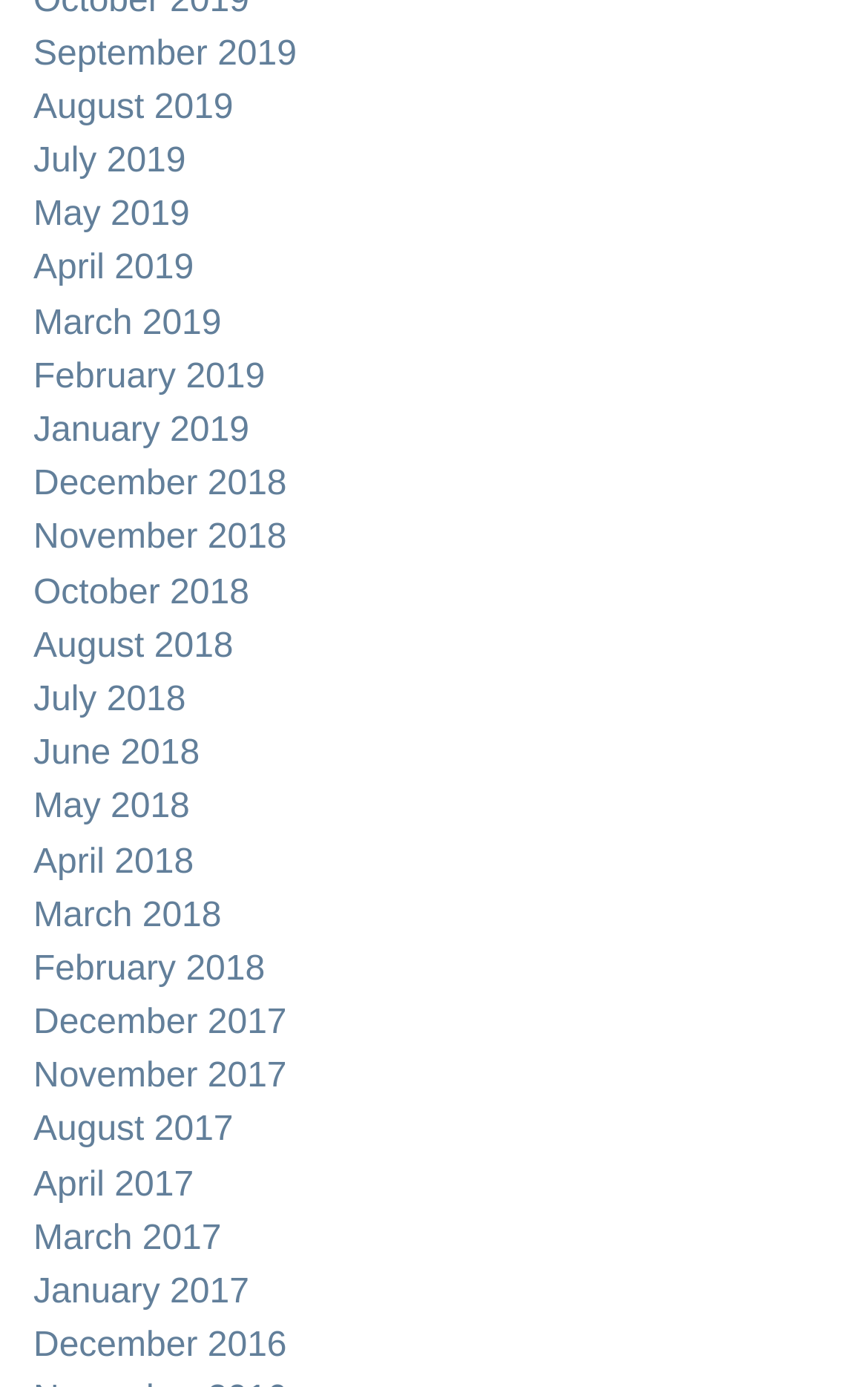Given the element description December 2018, identify the bounding box coordinates for the UI element on the webpage screenshot. The format should be (top-left x, top-left y, bottom-right x, bottom-right y), with values between 0 and 1.

[0.038, 0.334, 0.962, 0.373]